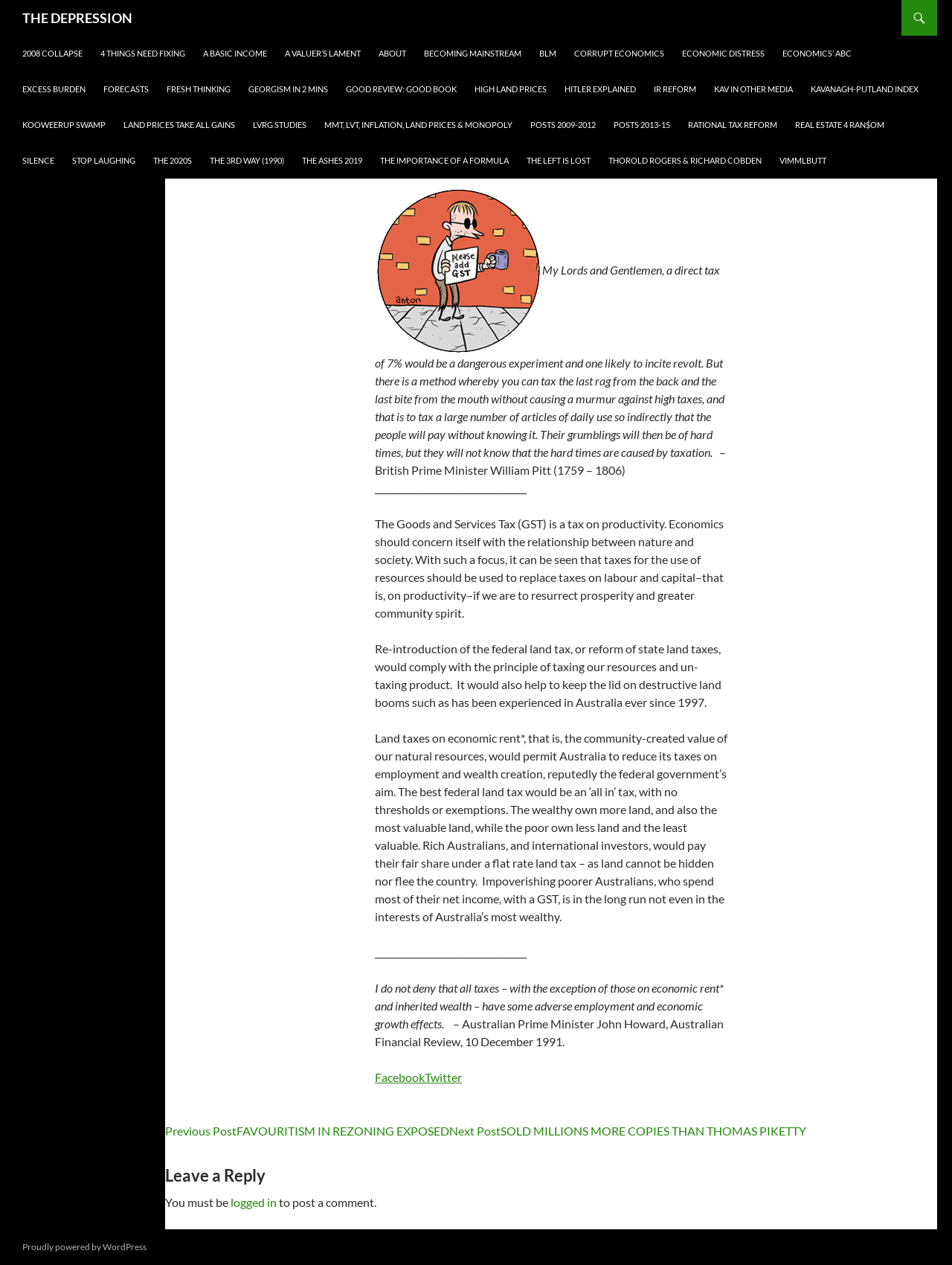How many paragraphs are there in the main article?
Answer the question with a single word or phrase derived from the image.

5